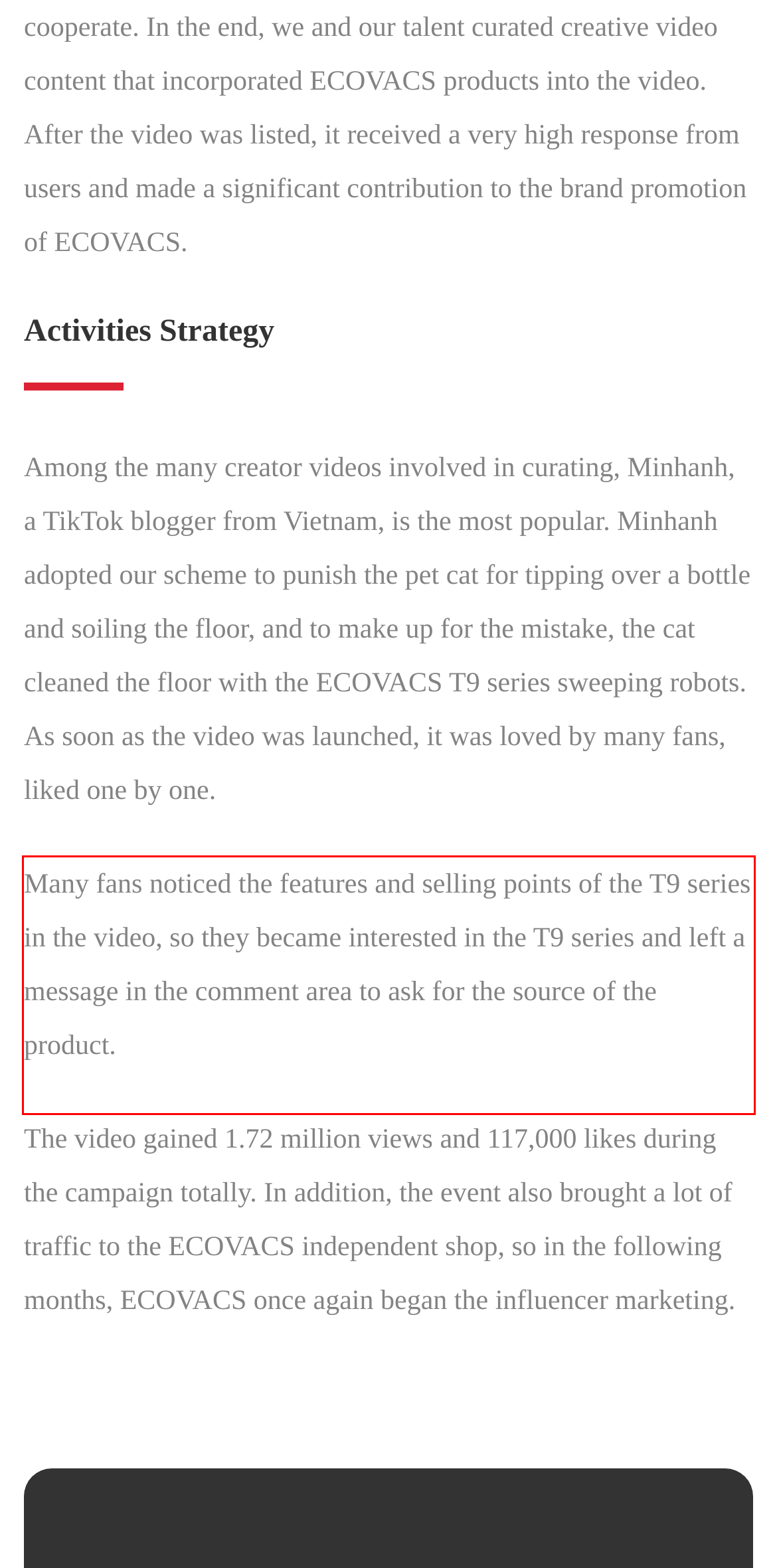The screenshot you have been given contains a UI element surrounded by a red rectangle. Use OCR to read and extract the text inside this red rectangle.

Many fans noticed the features and selling points of the T9 series in the video, so they became interested in the T9 series and left a message in the comment area to ask for the source of the product.